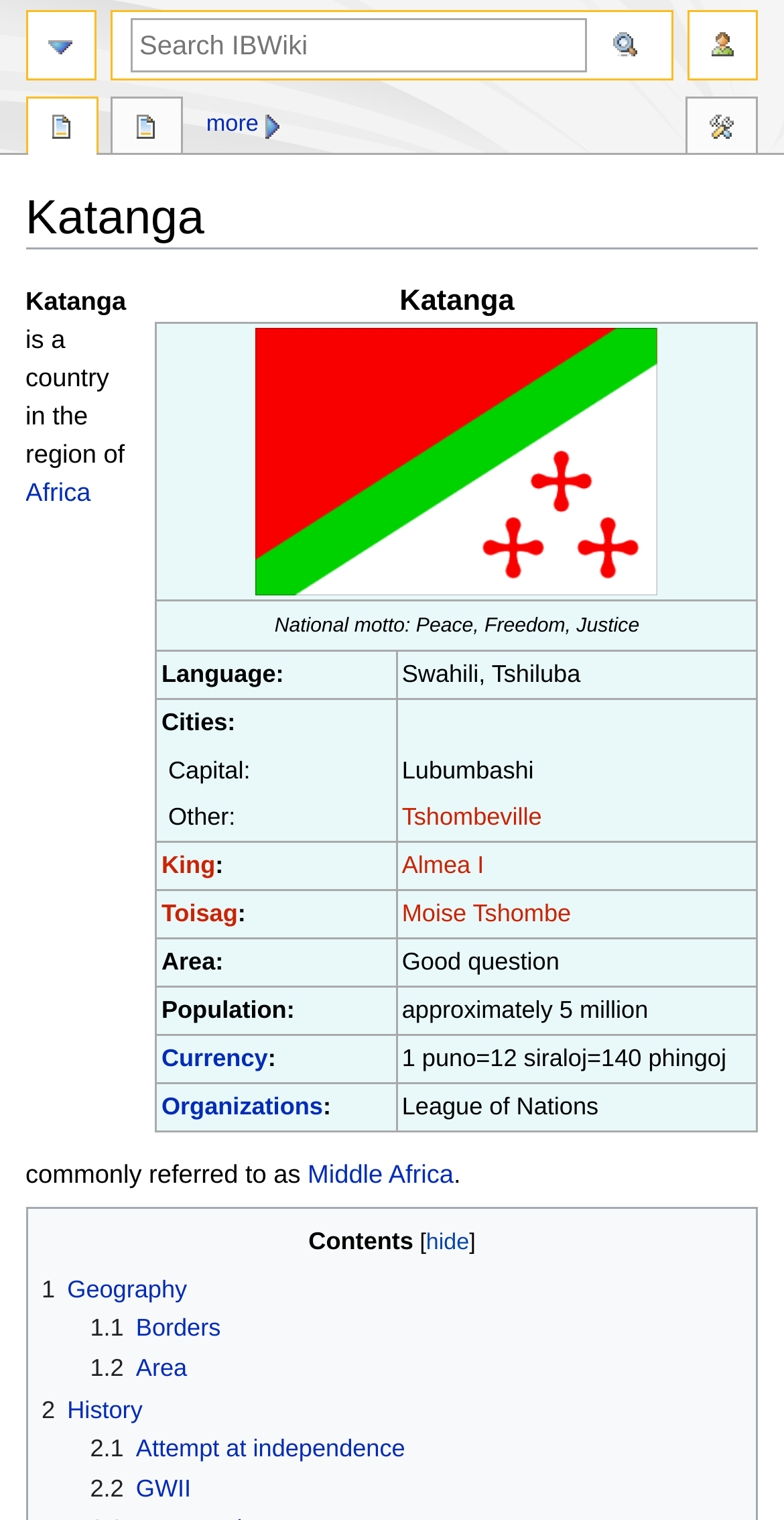What is the national motto of Katanga?
Could you give a comprehensive explanation in response to this question?

I found the answer by looking at the table with the caption 'Katanga' and finding the row with the gridcell containing the text 'National motto:' and the adjacent gridcell containing the text 'Peace, Freedom, Justice'.